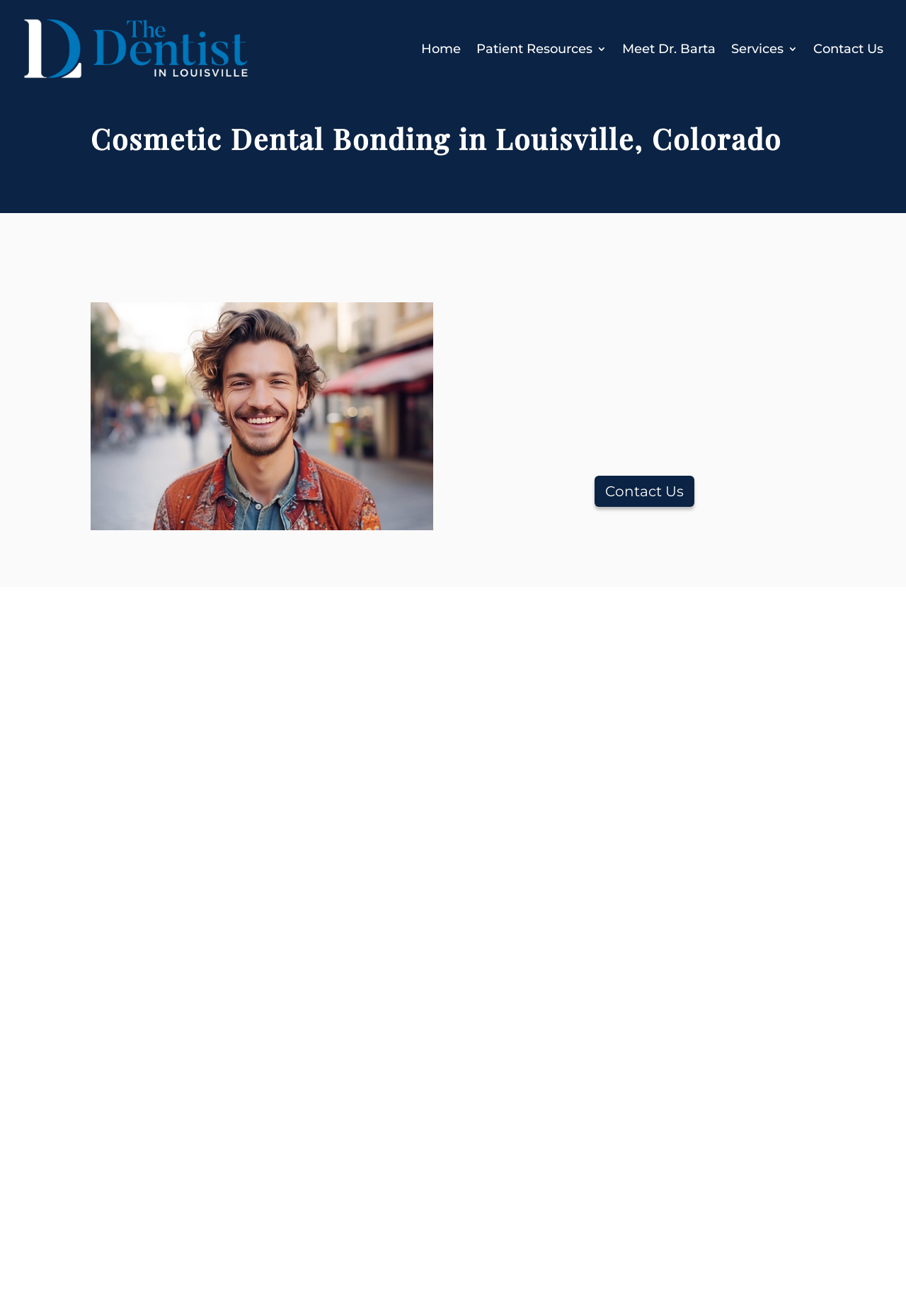What is the purpose of cosmetic bonding?
We need a detailed and meticulous answer to the question.

I found the answer by reading the section 'Benefits of Cosmetic Bonding' on the webpage, which lists 'Enhancement of Smile Aesthetics' as one of the benefits of cosmetic bonding.